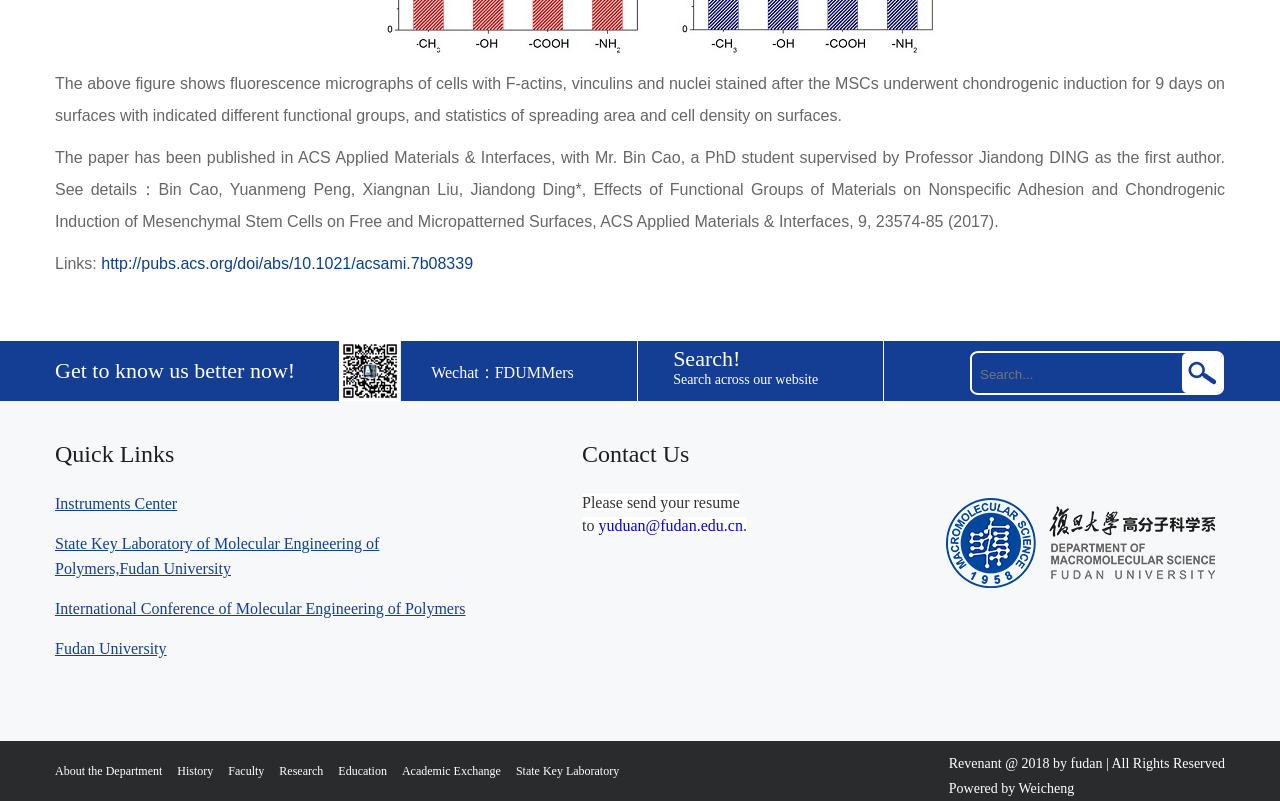Based on the element description: "State Key Laboratory", identify the bounding box coordinates for this UI element. The coordinates must be four float numbers between 0 and 1, listed as [left, top, right, bottom].

[0.403, 0.954, 0.493, 0.971]